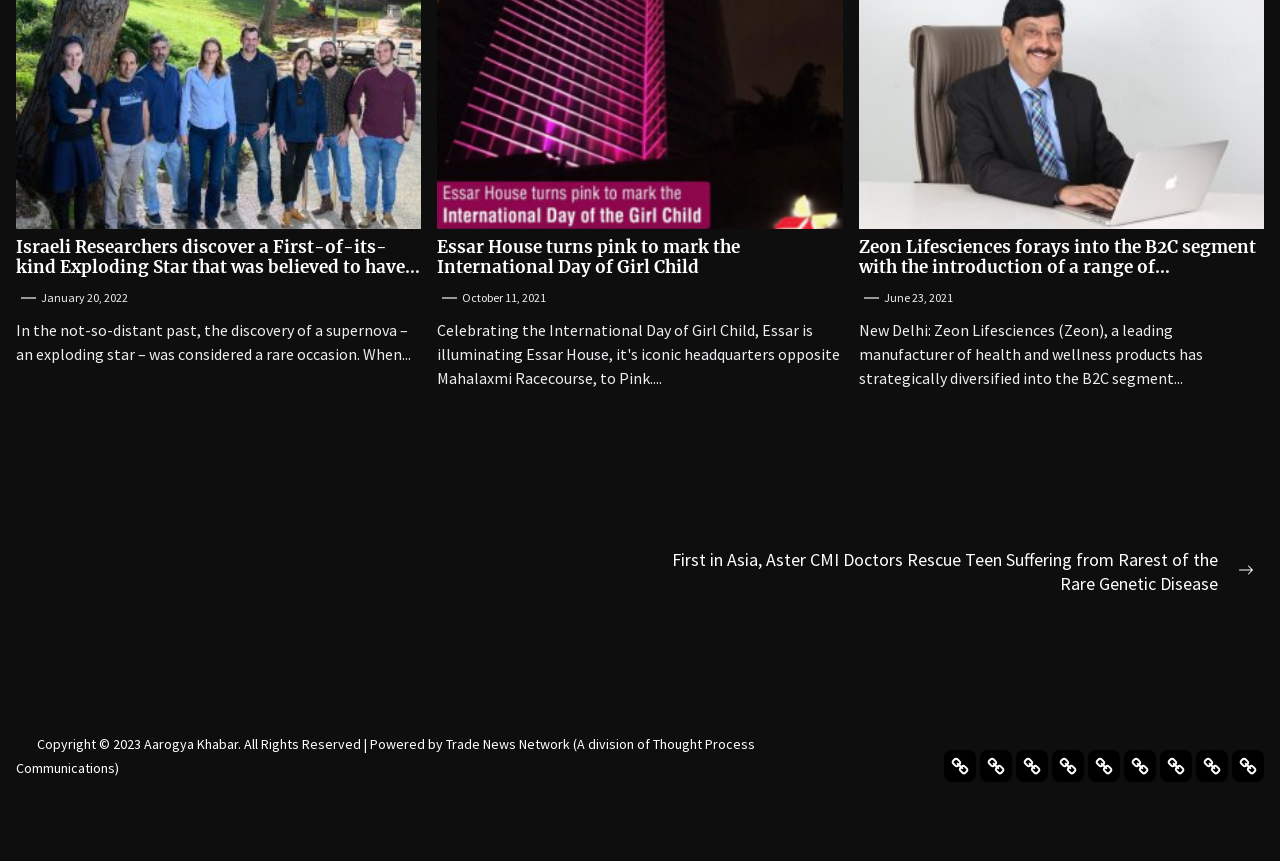Locate the bounding box coordinates of the element that should be clicked to execute the following instruction: "Read the article about Israeli Researchers discovering a First-of-its-kind Exploding Star".

[0.012, 0.274, 0.328, 0.347]